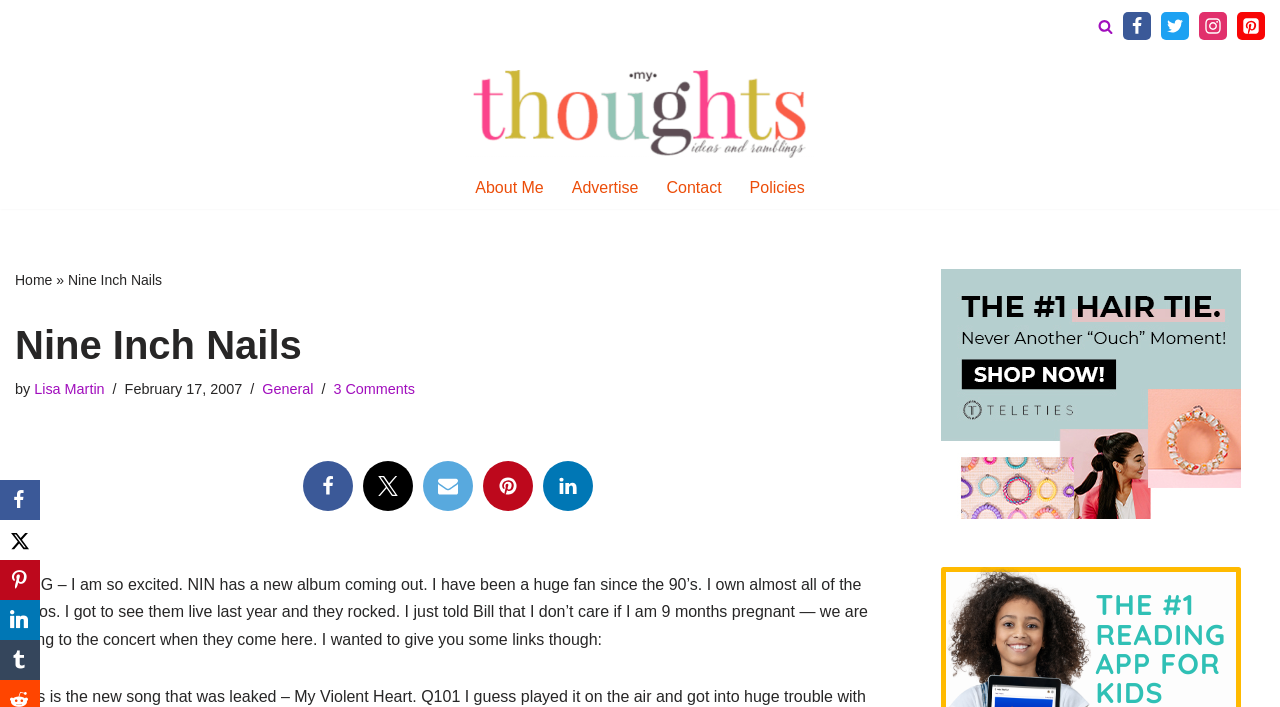Please find the bounding box coordinates of the section that needs to be clicked to achieve this instruction: "Read the blog post".

[0.012, 0.457, 0.688, 0.519]